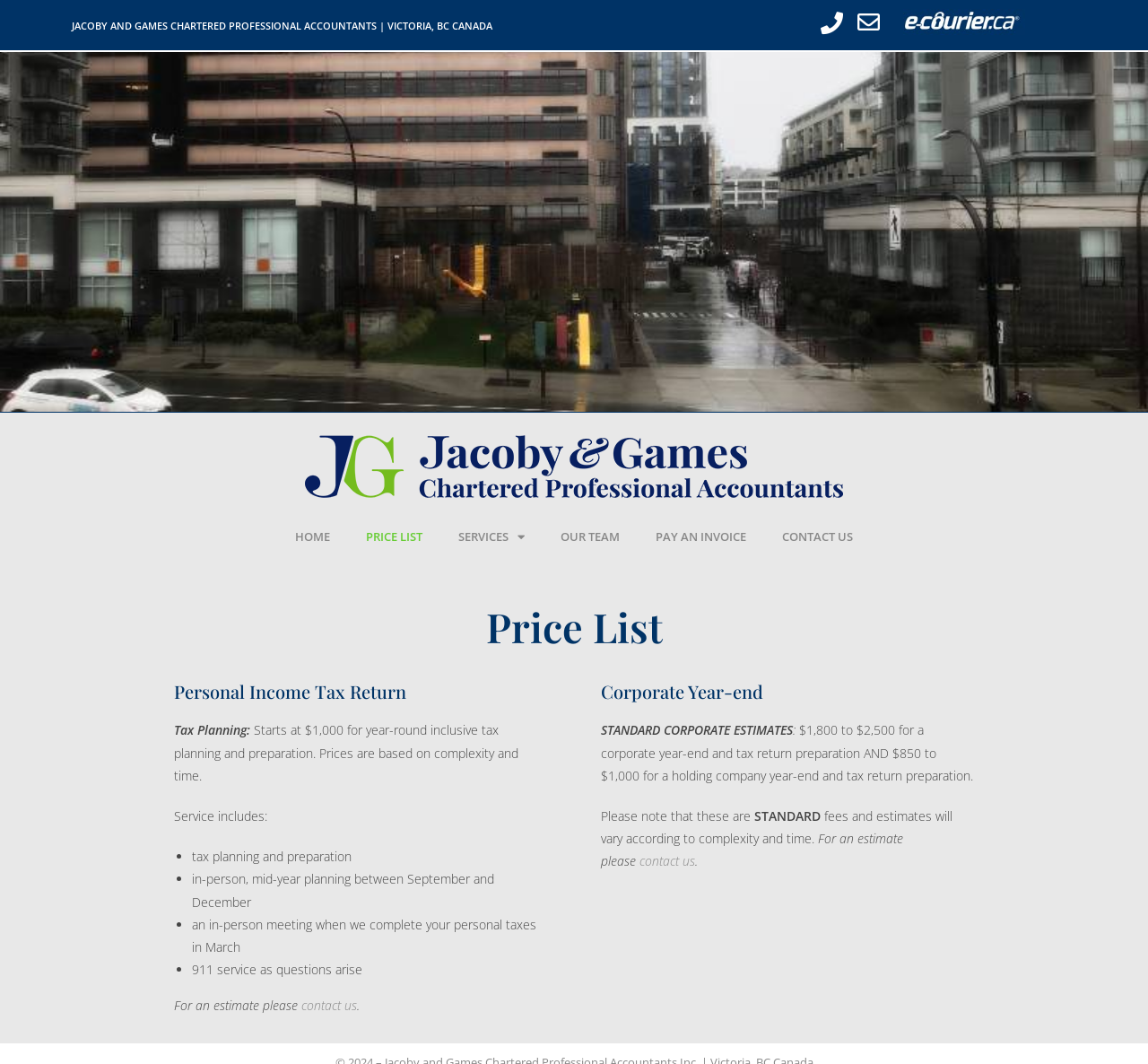What is the name of the accounting firm?
Using the image, answer in one word or phrase.

Jacoby & Games